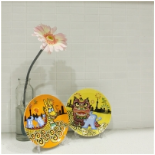Please provide a detailed answer to the question below based on the screenshot: 
What animal is on the yellow plate?

The caption describes the yellow plate as exhibiting a charming illustration with a lion and additional colorful motifs, which indicates the presence of a lion on the plate.